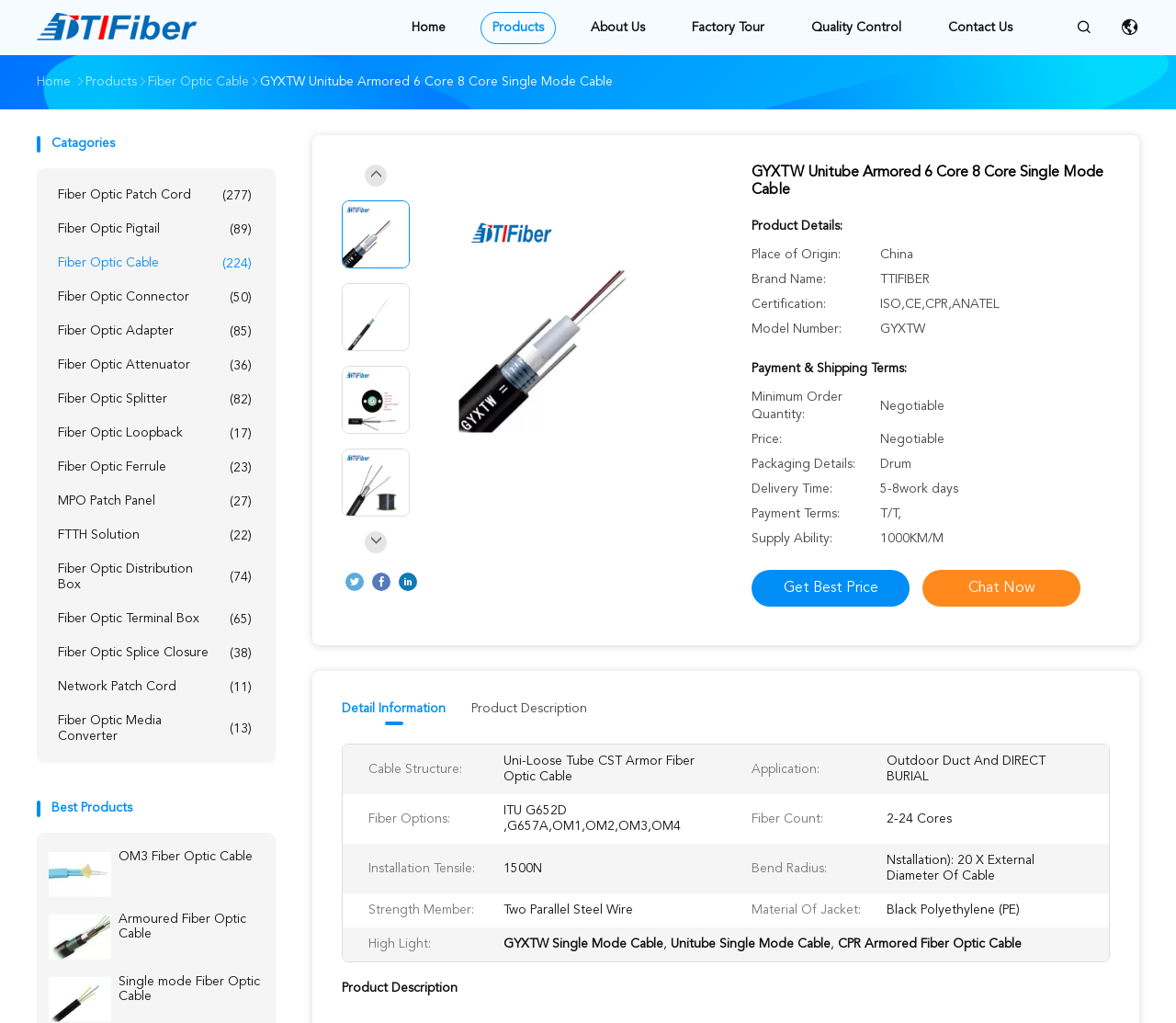Identify the bounding box coordinates for the UI element described as follows: Contact Us. Use the format (top-left x, top-left y, bottom-right x, bottom-right y) and ensure all values are floating point numbers between 0 and 1.

[0.796, 0.011, 0.871, 0.043]